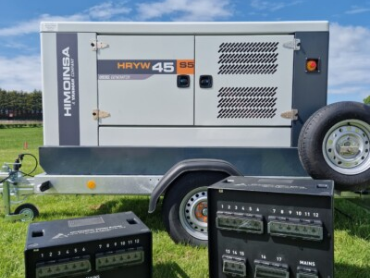Create a detailed narrative of what is happening in the image.

The image showcases a professional-grade generator, specifically the HIMOINSA HRYW 45 SS model, designed for event power supply. The generator is situated on a mobile trailer, featuring a robust grey and black exterior prominently displaying the brand name "HIMOINSA" along with the model designation. The machine appears well-maintained and is equipped with wheels for easy transportation. 

In the foreground, two black electrical distribution boxes are positioned on the grass, likely intended for connecting various electrical devices during events, ensuring a reliable power source. The backdrop consists of a clear blue sky, complementing the green grassy field, indicating an outdoor setting suitable for events such as weddings, parties, or corporate gatherings. This image effectively illustrates the generator's readiness for hire, highlighting its suitability for providing essential power in various outdoor scenarios.